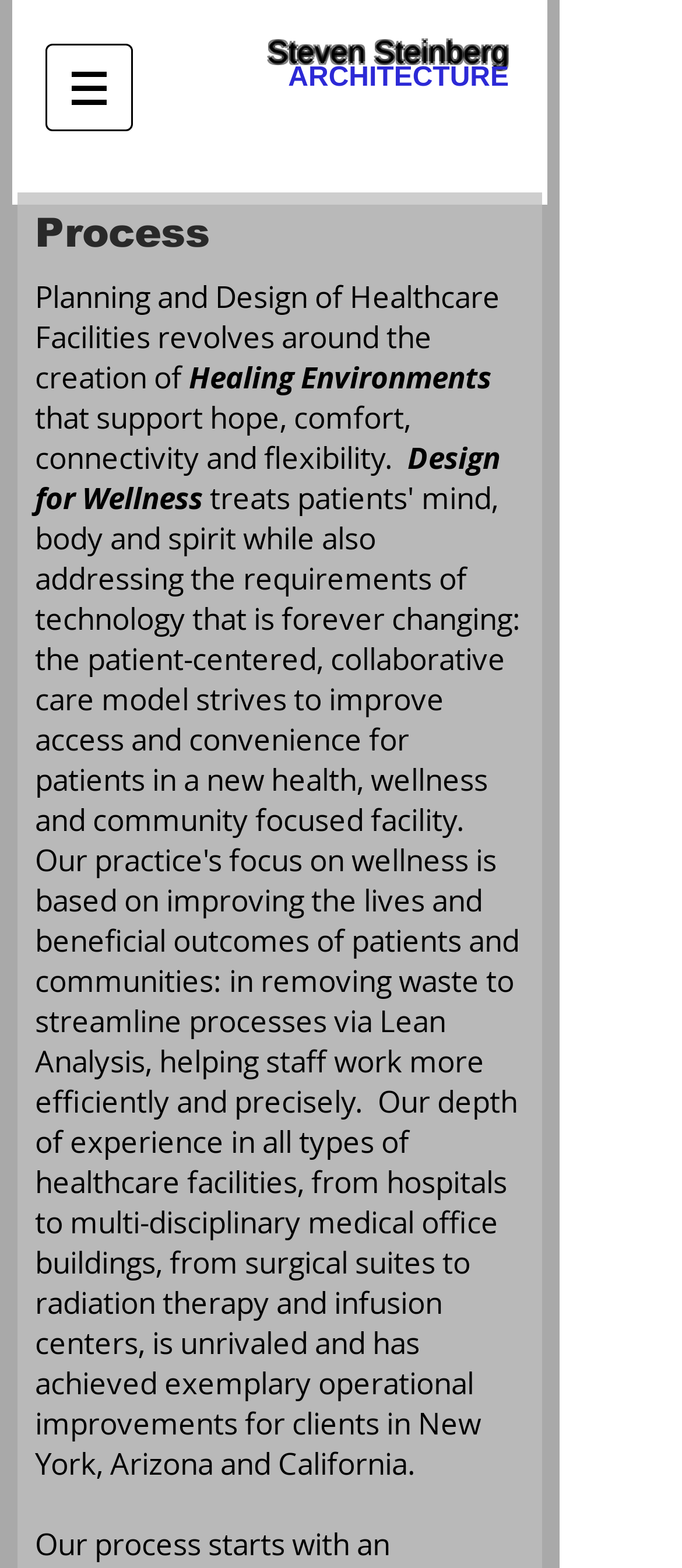What is the name of the person mentioned on the webpage? Please answer the question using a single word or phrase based on the image.

Steven Steinberg